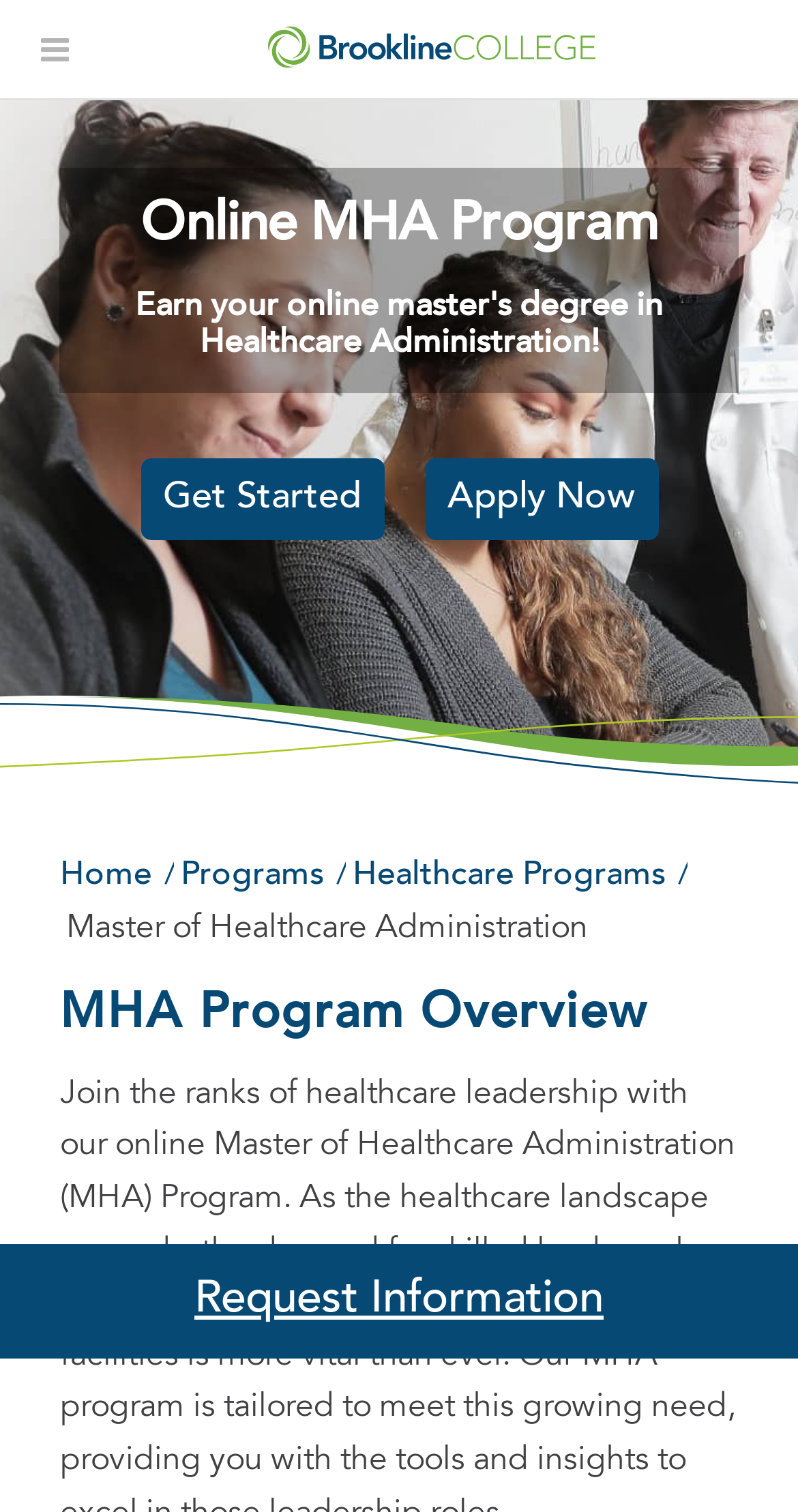Determine the coordinates of the bounding box for the clickable area needed to execute this instruction: "Go to Brookline College".

[0.336, 0.011, 0.746, 0.057]